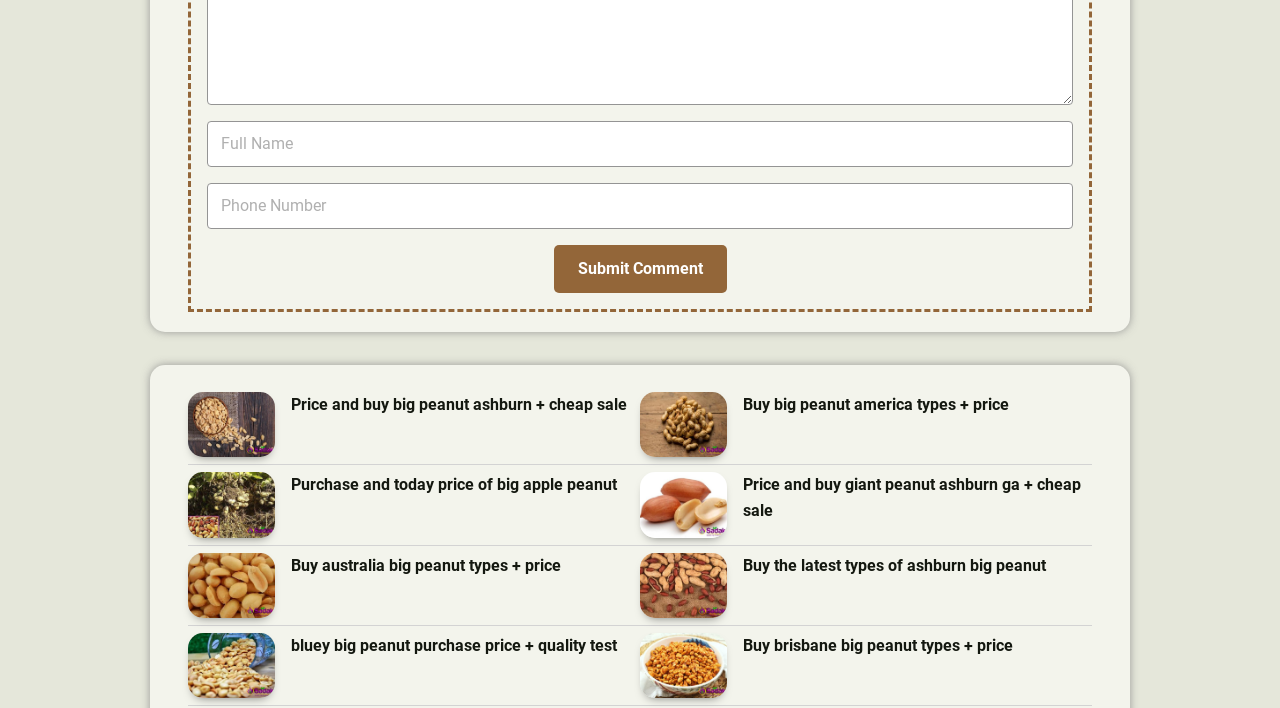Pinpoint the bounding box coordinates of the clickable area necessary to execute the following instruction: "Purchase and view today price of big apple peanut". The coordinates should be given as four float numbers between 0 and 1, namely [left, top, right, bottom].

[0.147, 0.667, 0.215, 0.759]